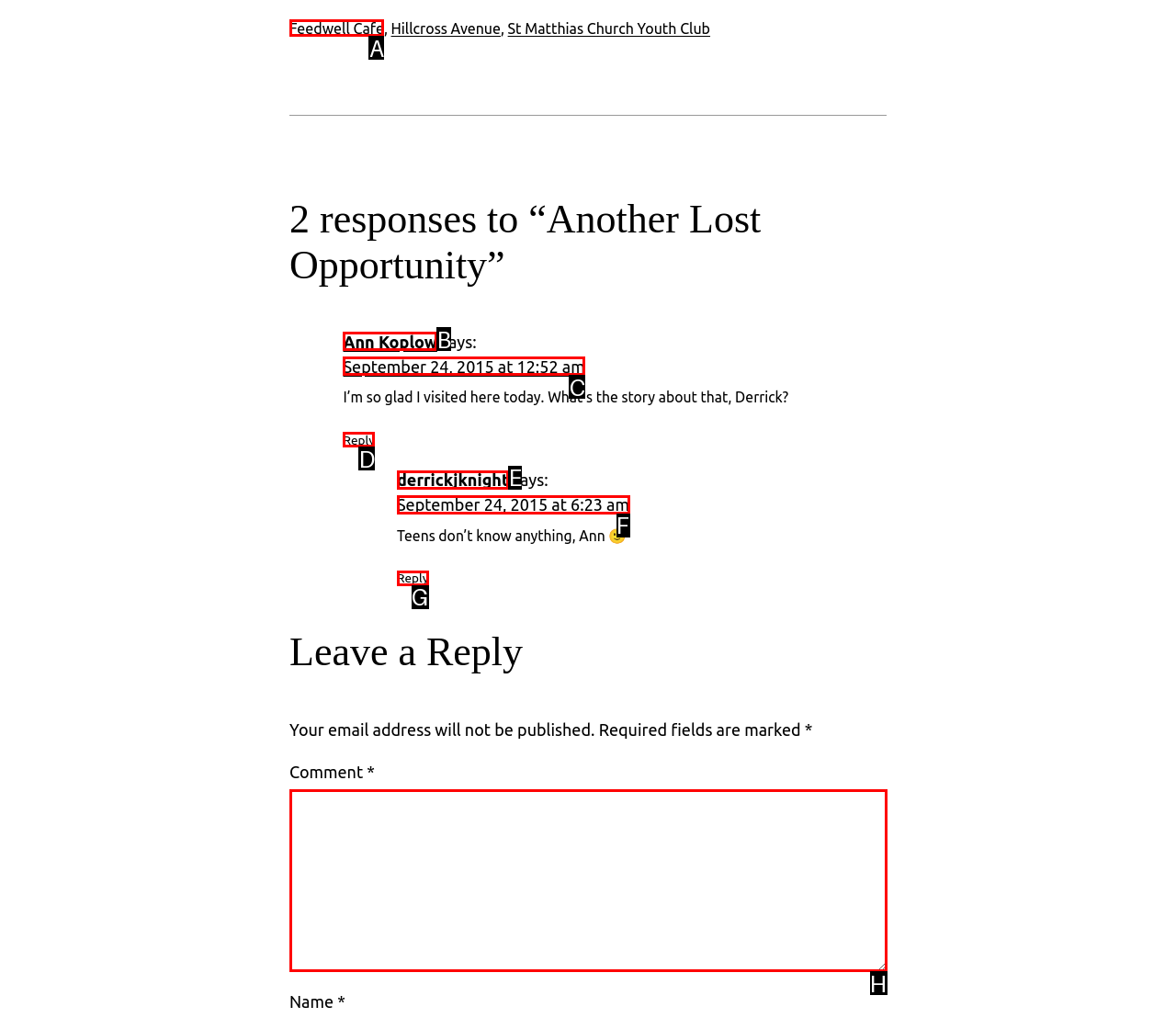Find the HTML element that matches the description: Reply. Answer using the letter of the best match from the available choices.

G